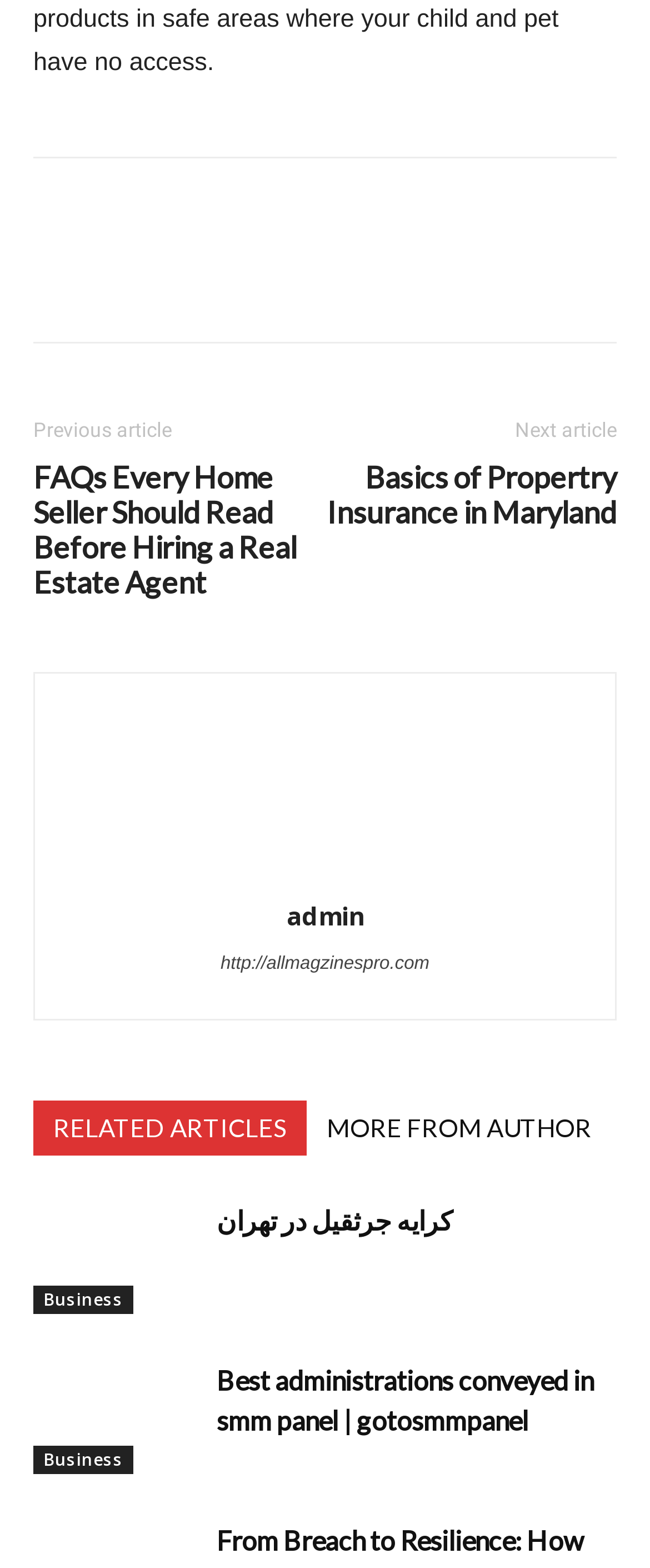Determine the bounding box coordinates of the UI element described below. Use the format (top-left x, top-left y, bottom-right x, bottom-right y) with floating point numbers between 0 and 1: RELATED ARTICLES

[0.051, 0.549, 0.472, 0.584]